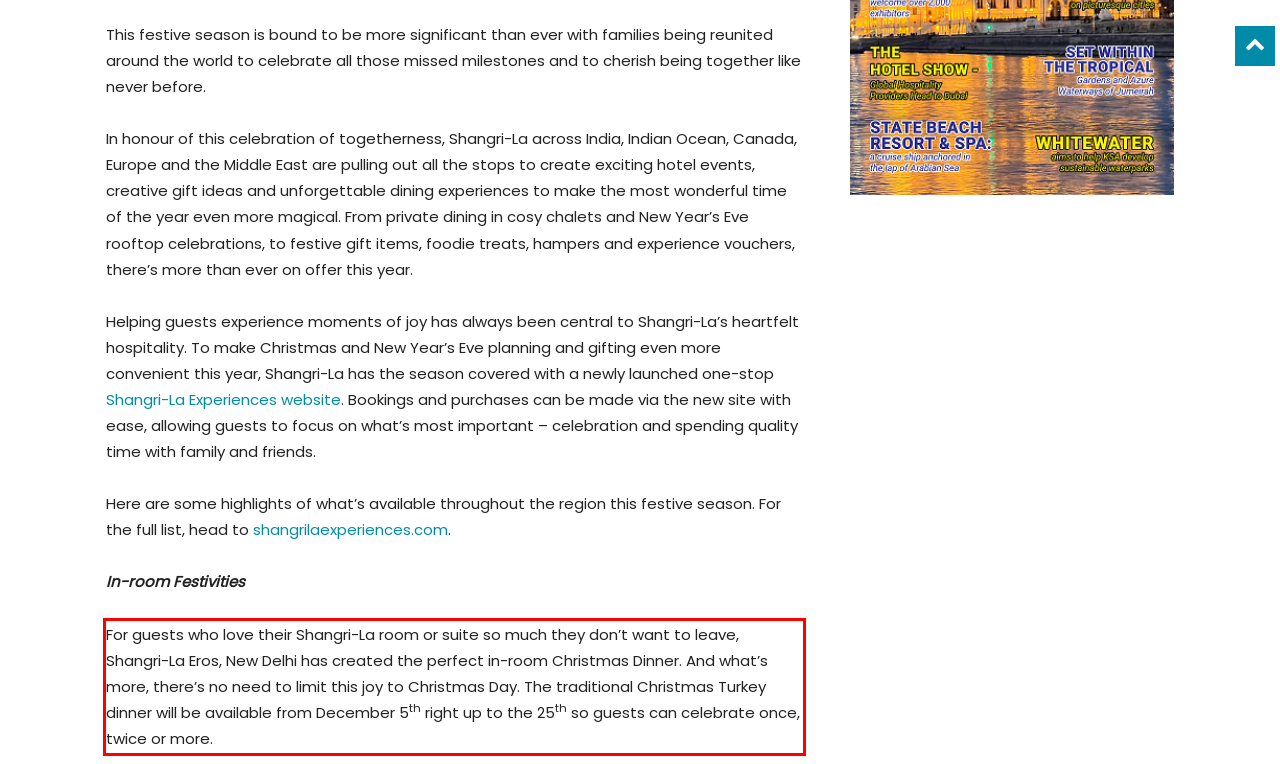Please look at the webpage screenshot and extract the text enclosed by the red bounding box.

For guests who love their Shangri-La room or suite so much they don’t want to leave, Shangri-La Eros, New Delhi has created the perfect in-room Christmas Dinner. And what’s more, there’s no need to limit this joy to Christmas Day. The traditional Christmas Turkey dinner will be available from December 5th right up to the 25th so guests can celebrate once, twice or more.